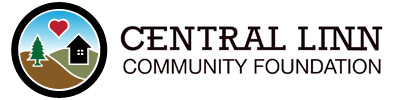What is written above the graphic elements in the logo?
Using the image as a reference, answer the question in detail.

The caption specifies that the text 'CENTRAL LINN' is written in a bold, prominent font above the graphic elements, which emphasizes the organization's name and geographic focus.